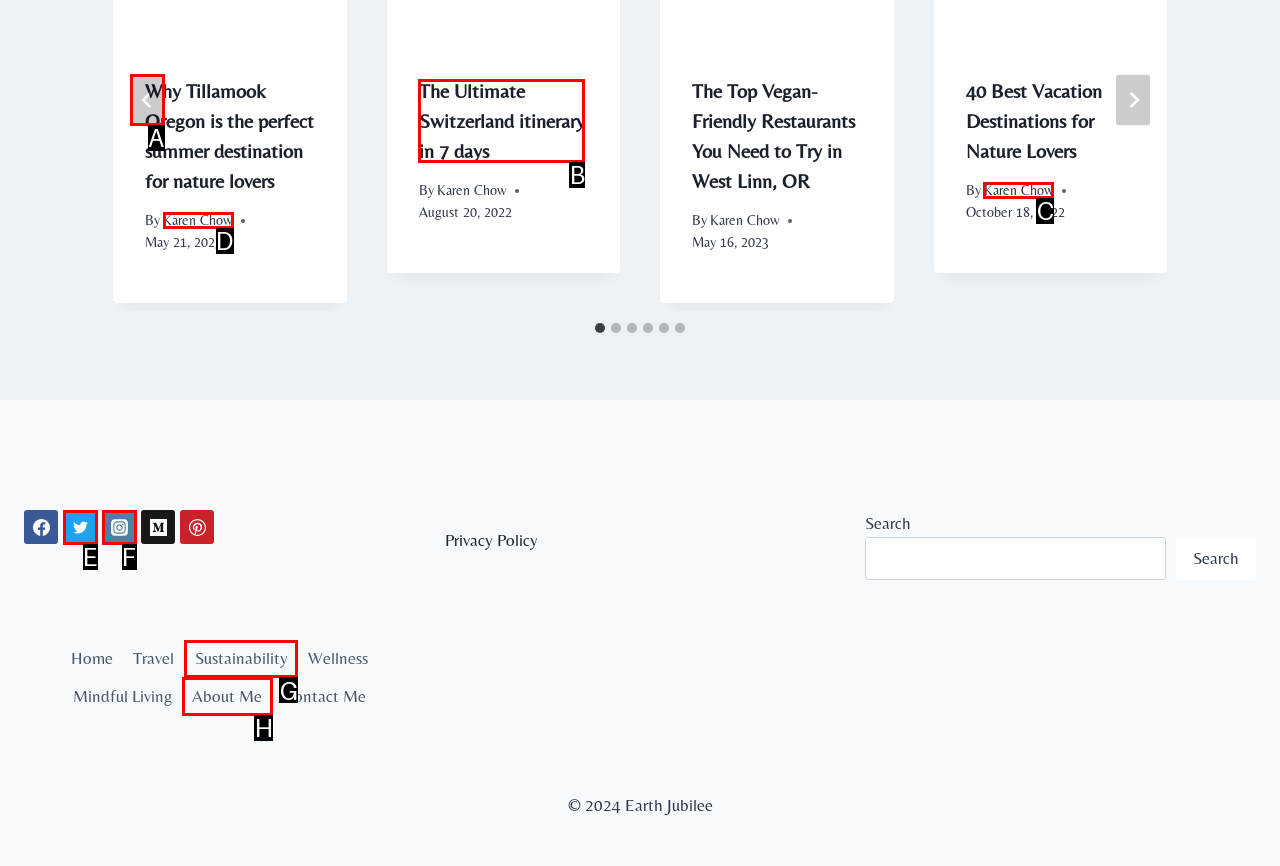Identify the HTML element that best fits the description: Facebook. Respond with the letter of the corresponding element.

None